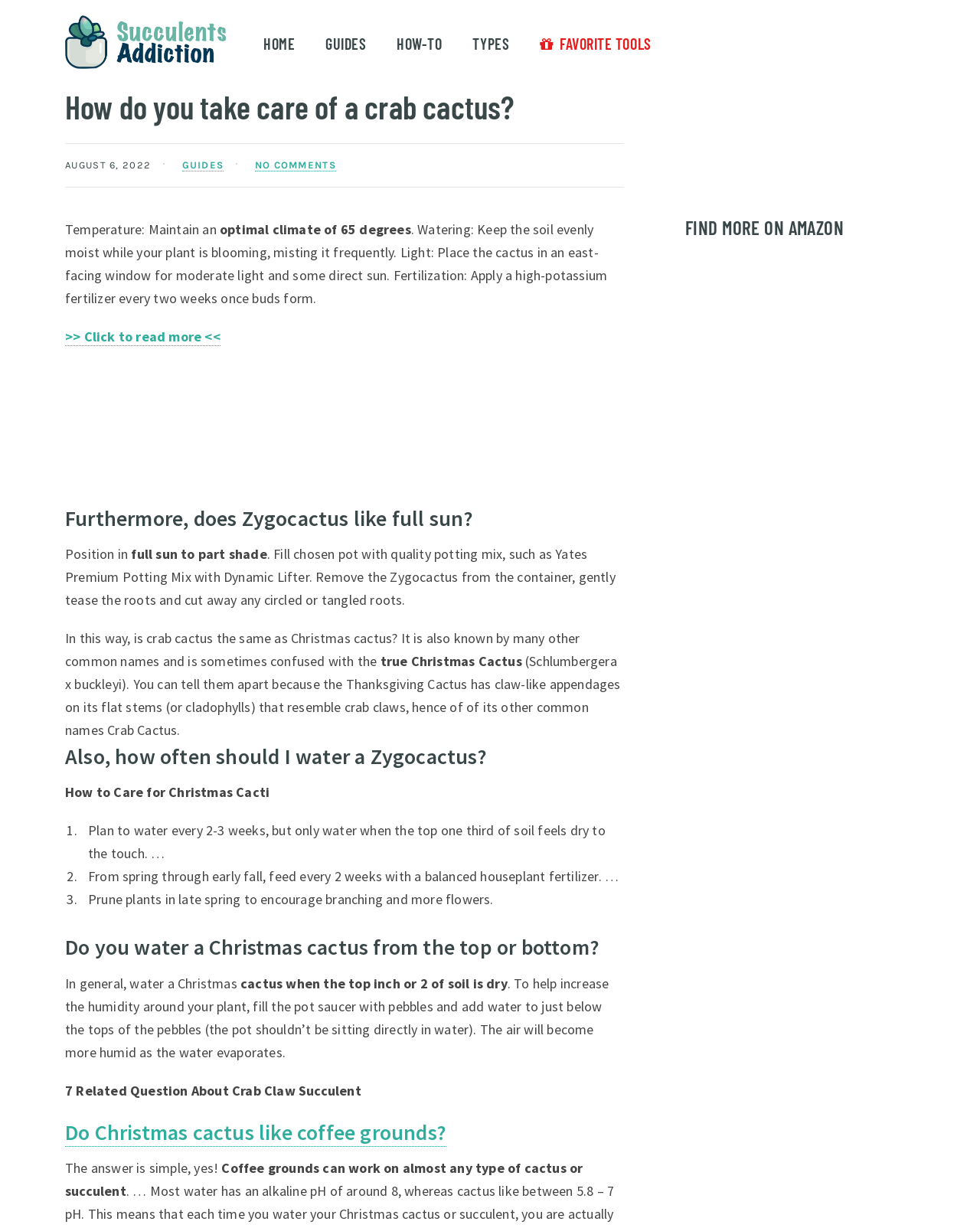Identify the webpage's primary heading and generate its text.

How do you take care of a crab cactus?